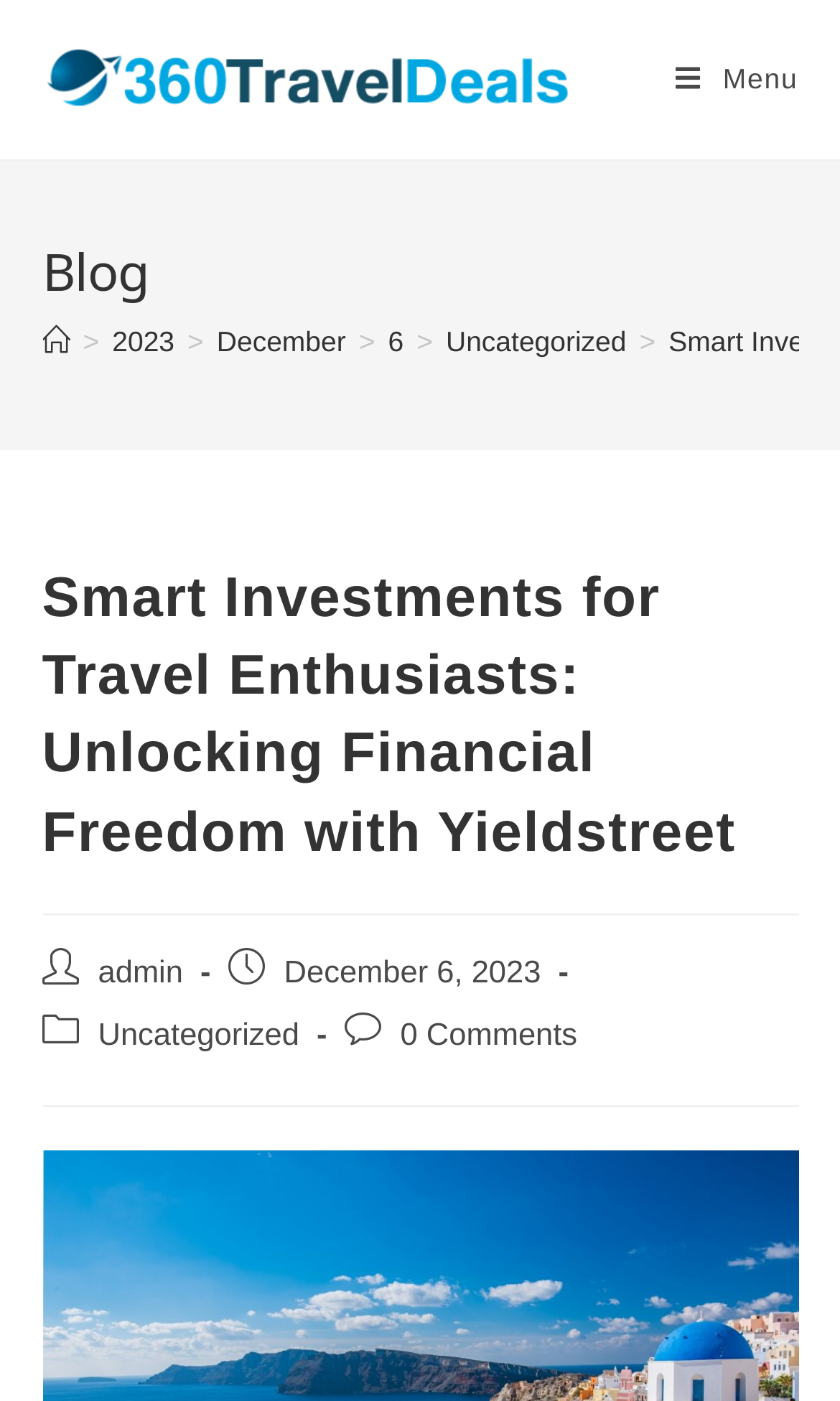Give a short answer to this question using one word or a phrase:
Who is the author of the current post?

admin